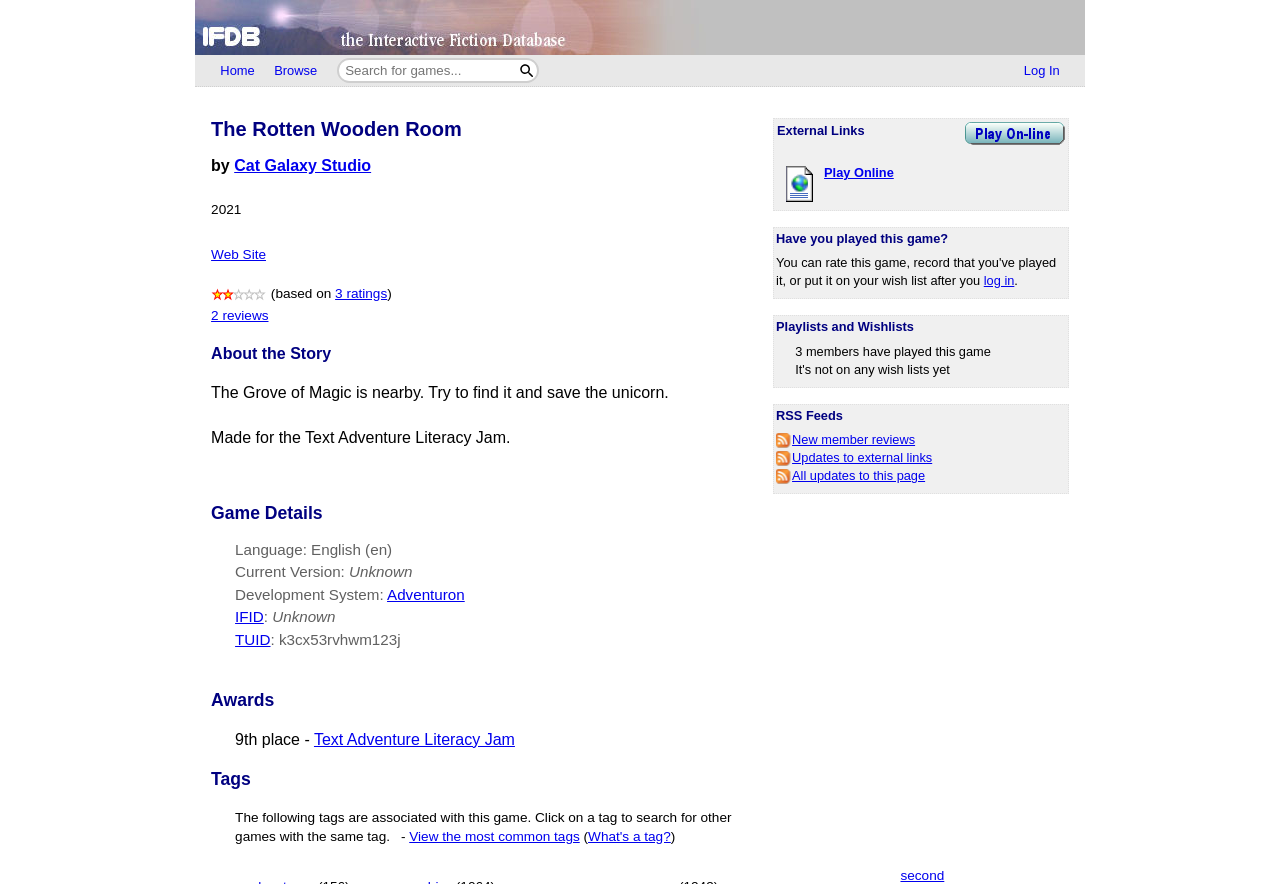Could you specify the bounding box coordinates for the clickable section to complete the following instruction: "Click on the 'Home' link"?

[0.153, 0.0, 0.847, 0.062]